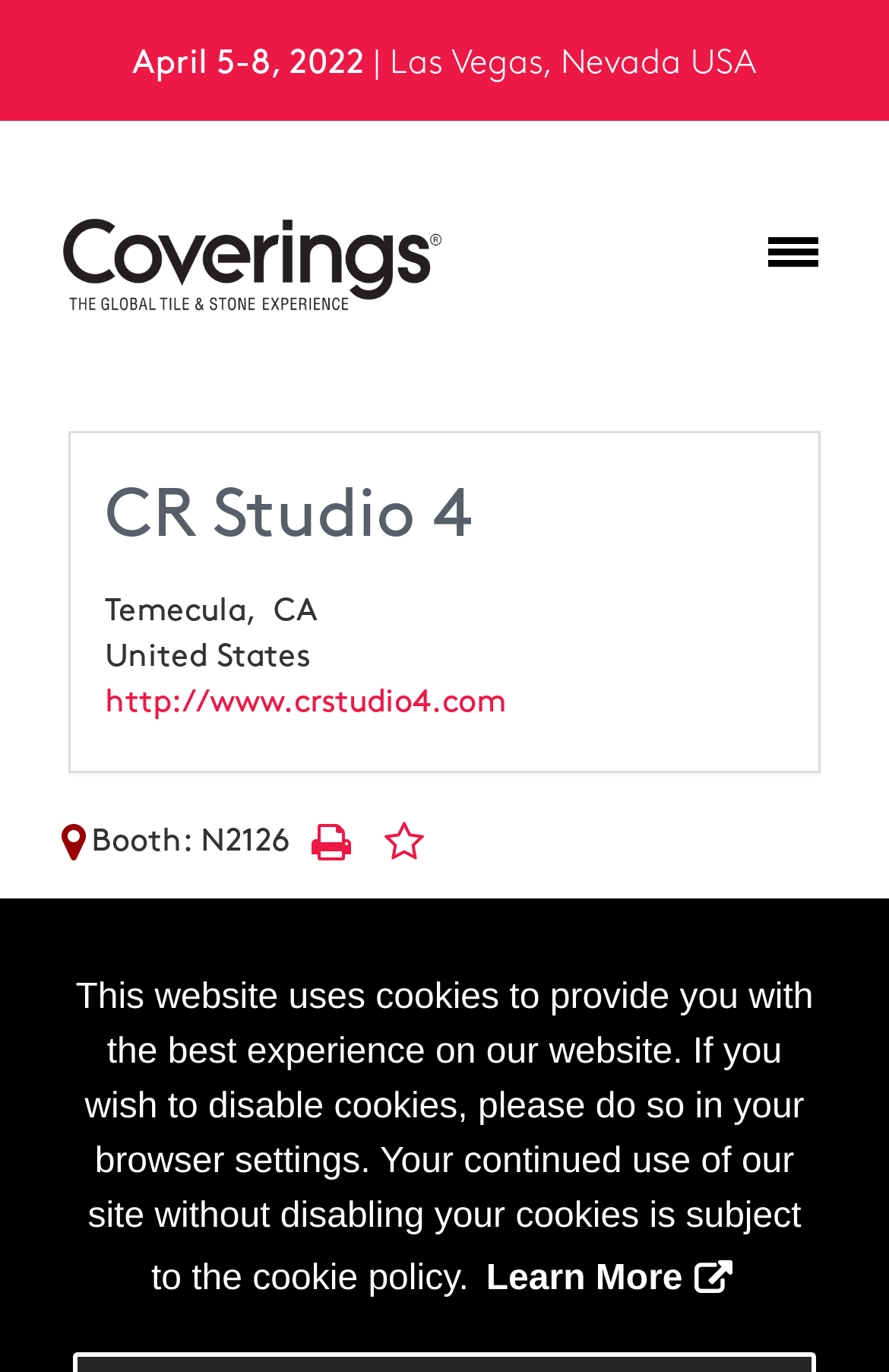Describe the webpage in detail, including text, images, and layout.

The webpage is about Coverings 2022, an event taking place from April 5-8, 2022, in Las Vegas, Nevada, USA. At the top of the page, there is a notification about the website's cookie policy, with a "Learn More" button. Below this notification, the event's date and location are displayed prominently.

On the left side of the page, there is a navigation menu with a "Toggle navigation" button at the top. Below this button, there is a search textbox. On the right side of the page, there is a logo image, which is a link.

The main content of the page is about CR Studio 4, an exhibitor at the event. The exhibitor's name is displayed in a heading, followed by their location, which includes Temecula, CA, United States. There are links to the exhibitor's website and a "Map It" feature. The exhibitor's booth number, N2126, is also displayed. Additionally, there are buttons to print the exhibitor's information and add them to "My Exhibitors".

At the bottom of the page, there is a welcome message with a call to action to contact CR Studio 4 for an appointment, along with their phone number.